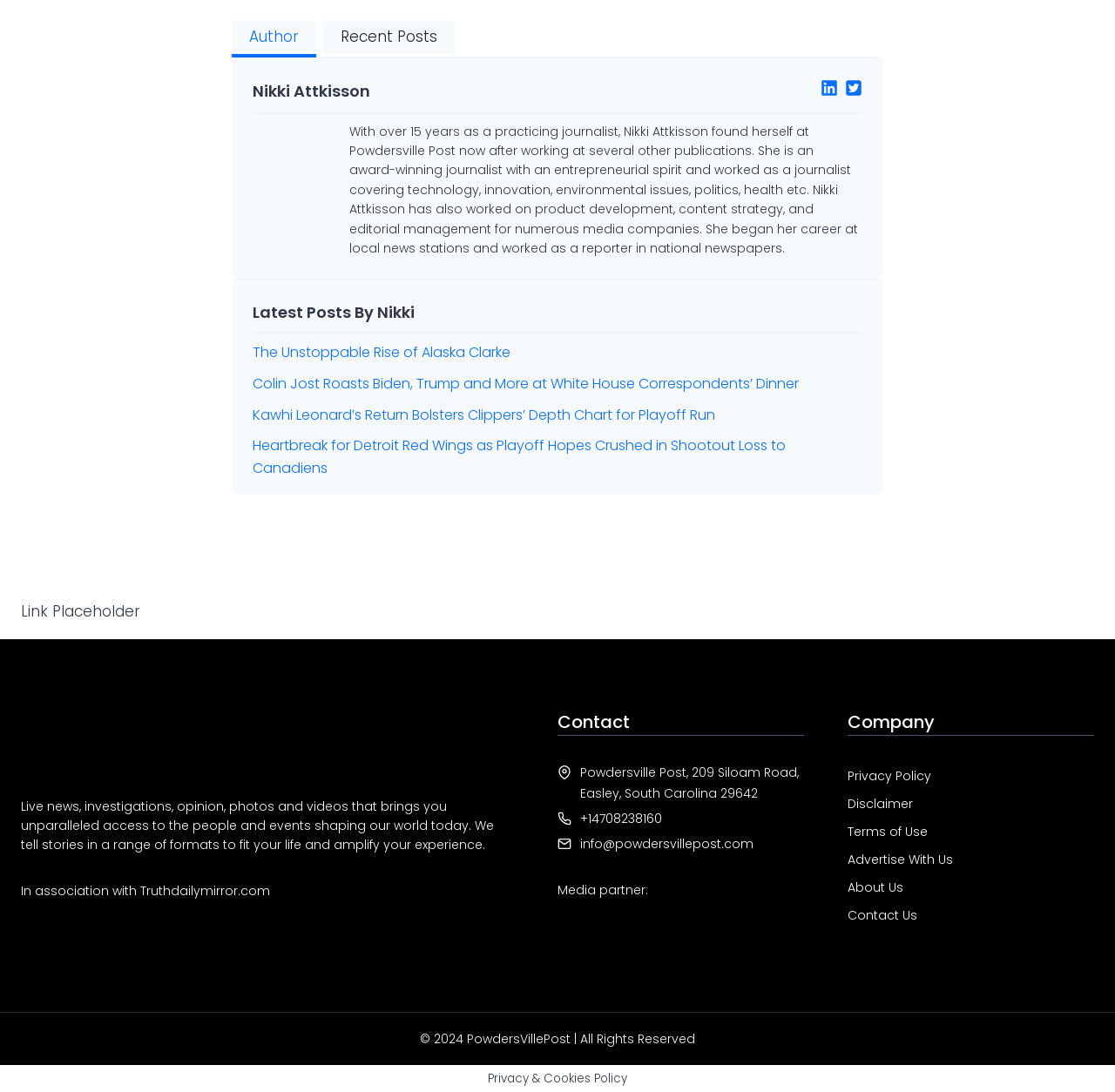Determine the bounding box coordinates of the region to click in order to accomplish the following instruction: "Send an email to info@powdersvillepost.com". Provide the coordinates as four float numbers between 0 and 1, specifically [left, top, right, bottom].

[0.52, 0.764, 0.676, 0.78]